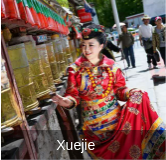Give a one-word or short phrase answer to the question: 
What is Xuejie interacting with?

Prayer wheels